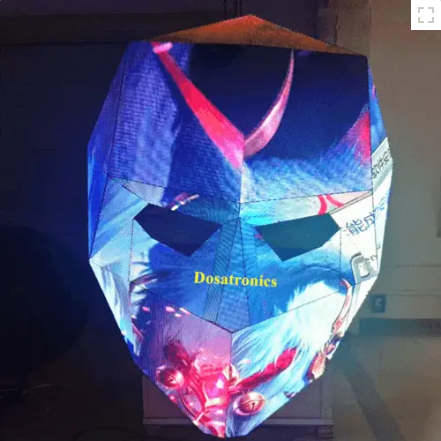Craft a descriptive caption that covers all aspects of the image.

The image showcases an innovative indoor LED display in the form of a striking, three-dimensional mask. Featuring a vibrant design, the mask displays a vivid, colorful pattern that includes elements of both artistic and digital aesthetics, encapsulating a dynamic visual experience. The playful combination of colors highlights the intricate details of the mask, which appears to be a customized LED mask, perfect for events, performances, or exhibitions. The brand name "Dosatronics" is prominently displayed across the center, denoting this distinctive product as part of their range of cutting-edge display solutions. This mask not only serves as a visual spectacle but also exemplifies the creative potential of indoor videowalls, drawing attention and engagement in various indoor settings.